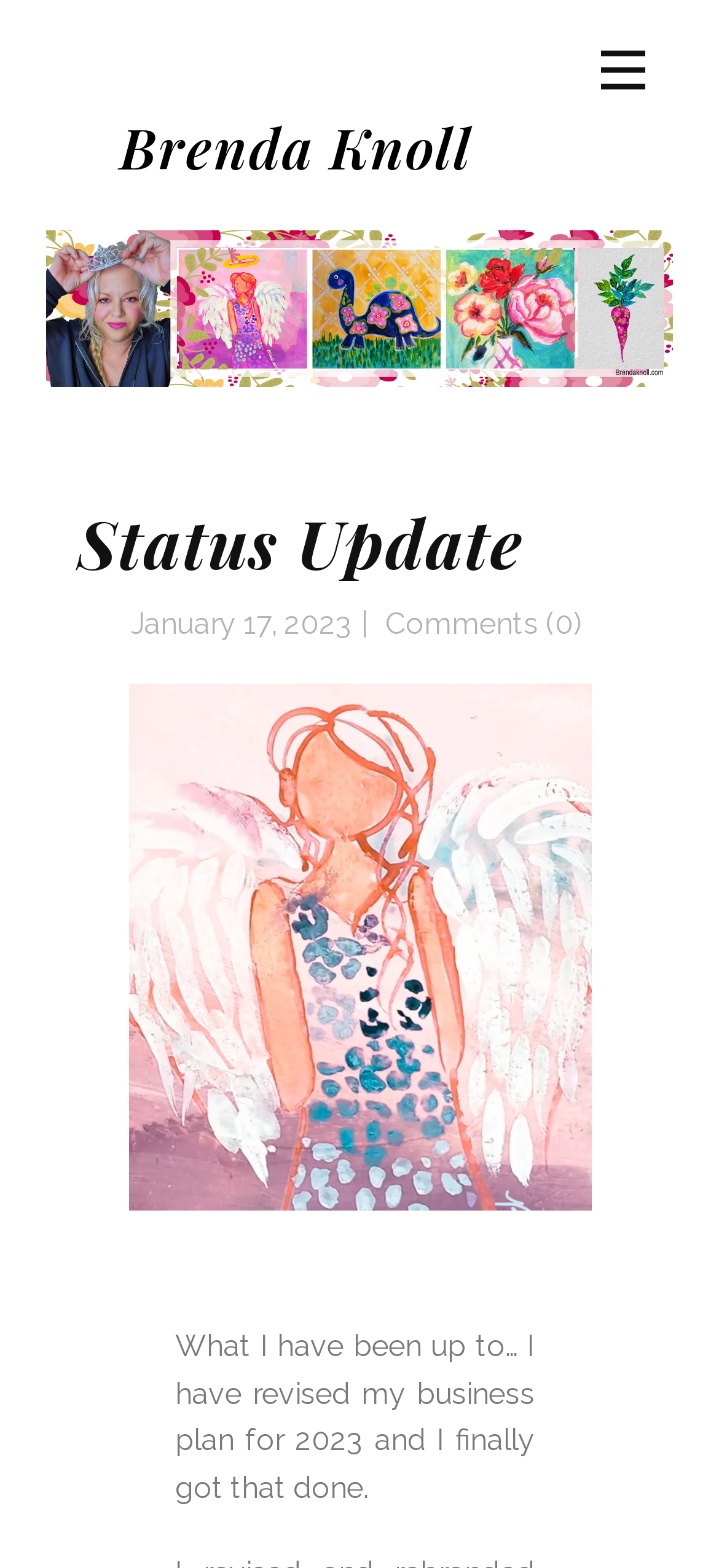How many comments are there on the status update?
Please respond to the question with a detailed and well-explained answer.

I found the number of comments by looking at the link element with the content 'Comments (0)' inside the LayoutTable element.